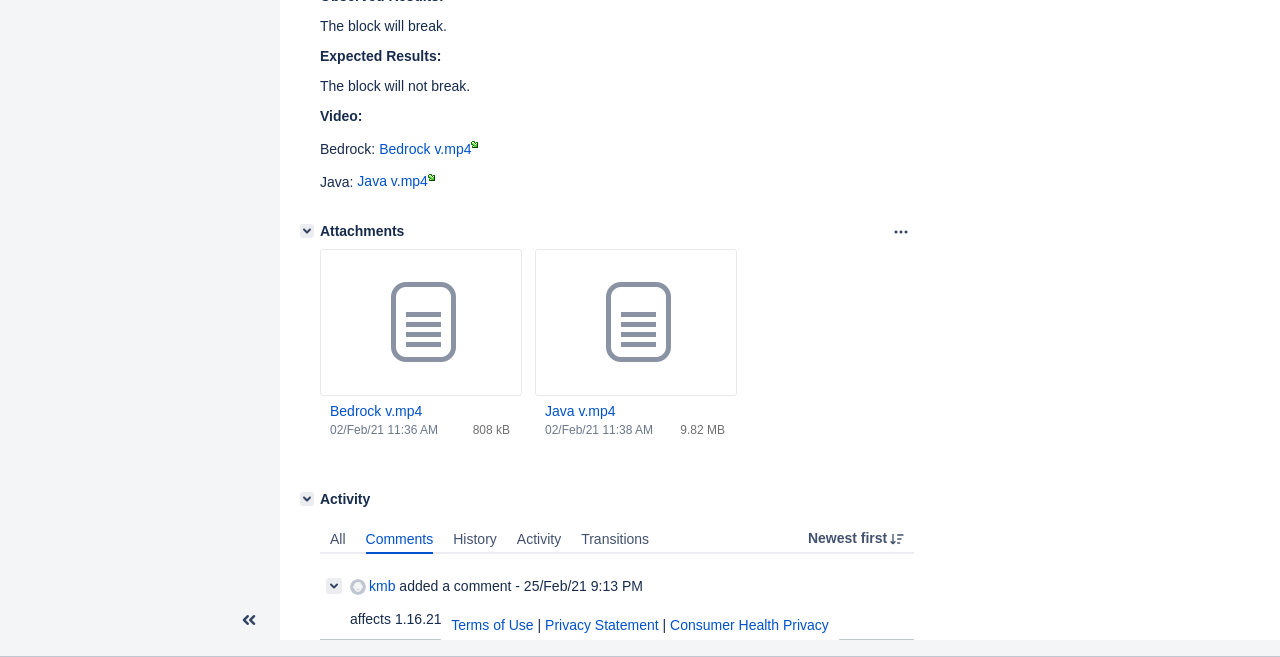Given the element description aria-label="Collapse sidebar ( [ )", predict the bounding box coordinates for the UI element in the webpage screenshot. The format should be (top-left x, top-left y, bottom-right x, bottom-right y), and the values should be between 0 and 1.

[0.178, 0.921, 0.211, 0.967]